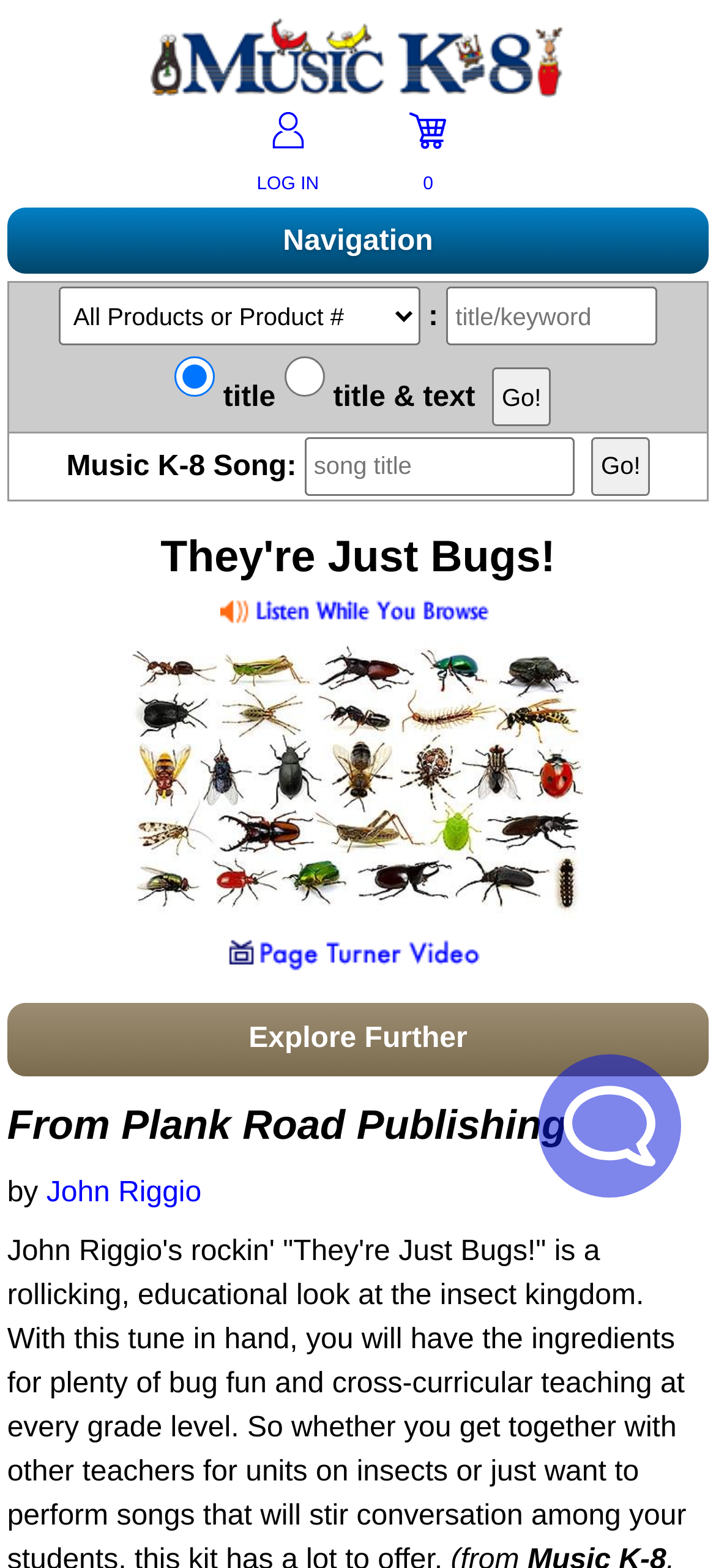What is the name of the song?
Answer the question with just one word or phrase using the image.

They're Just Bugs!